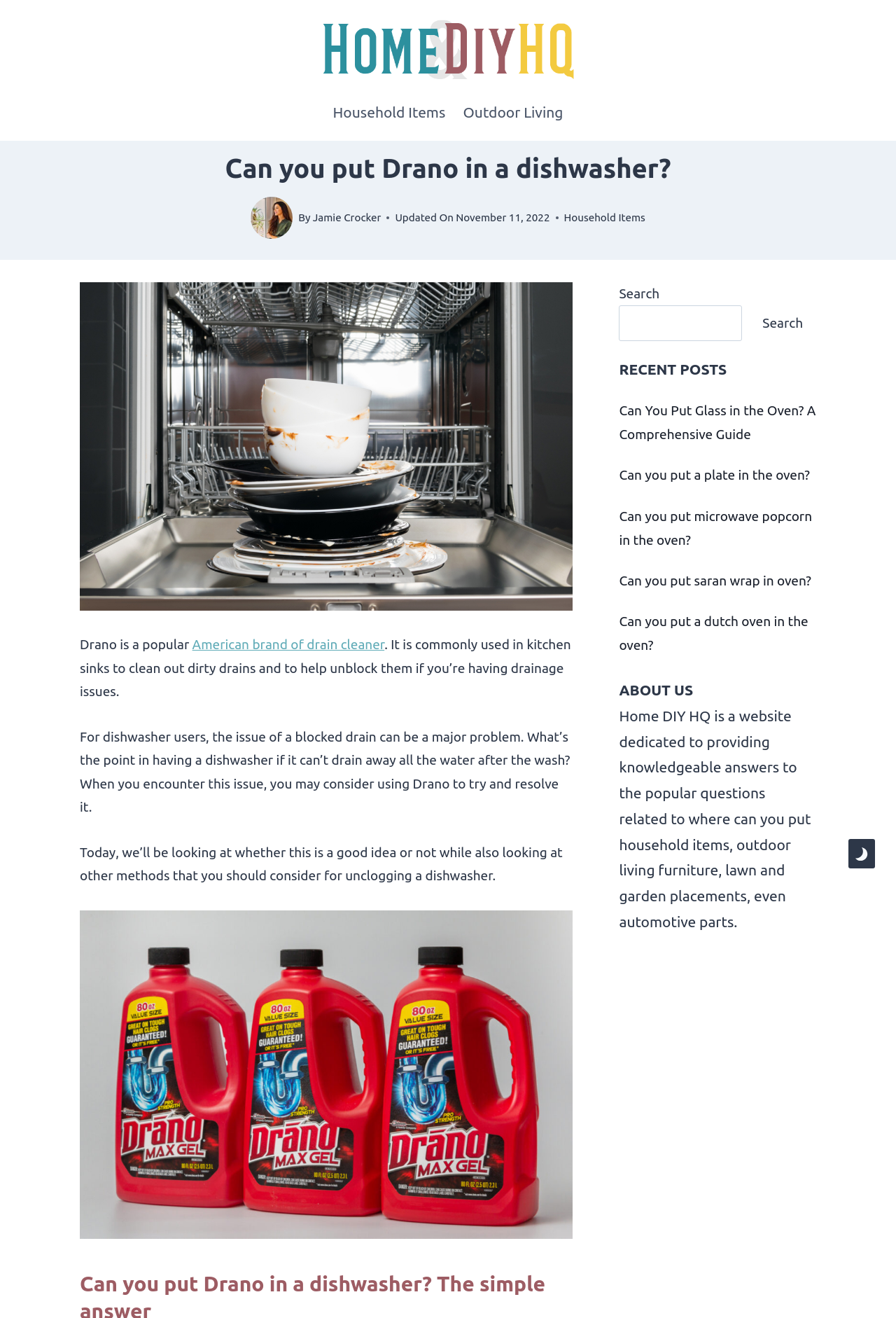What can be found in the RECENT POSTS section?
Give a detailed explanation using the information visible in the image.

The RECENT POSTS section contains links to other articles, such as 'Can You Put Glass in the Oven? A Comprehensive Guide', 'Can you put a plate in the oven?', and others, which are related to household items and outdoor living.